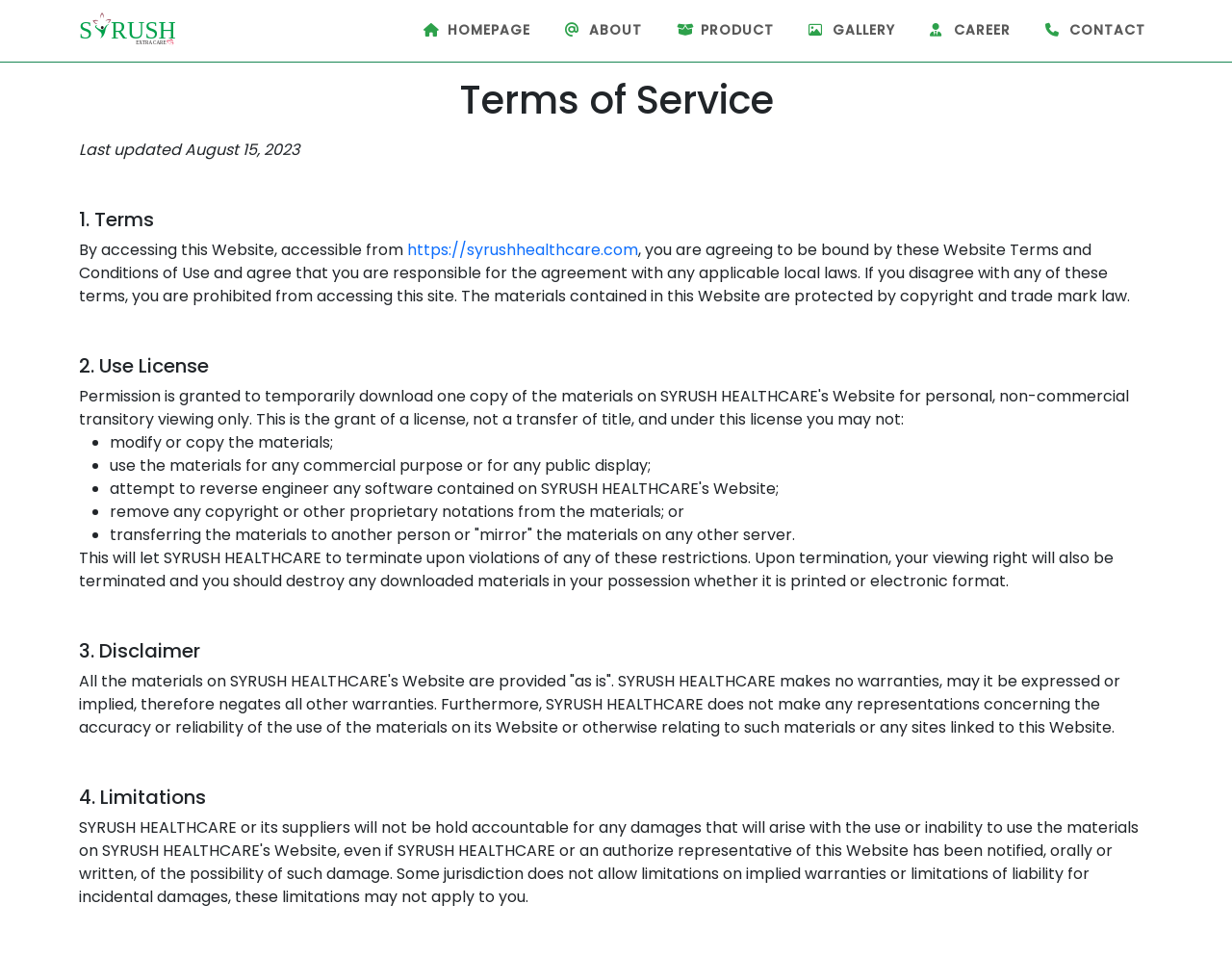Locate the bounding box coordinates of the clickable region necessary to complete the following instruction: "view about page". Provide the coordinates in the format of four float numbers between 0 and 1, i.e., [left, top, right, bottom].

[0.452, 0.013, 0.527, 0.051]